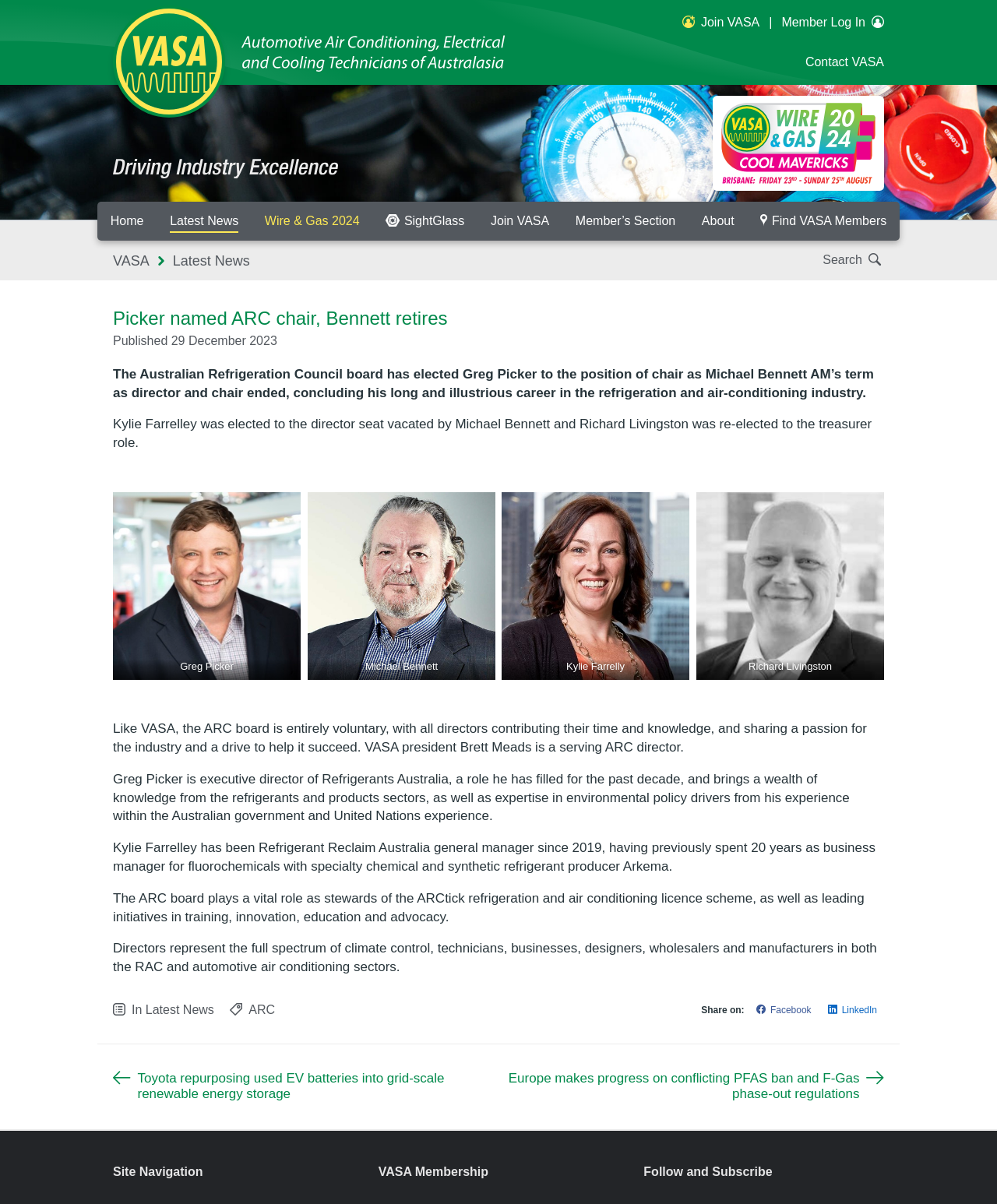Based on the image, please respond to the question with as much detail as possible:
What is the purpose of the ARC board?

The answer can be found in the article section of the webpage, where it is stated that 'The ARC board plays a vital role as stewards of the ARCtick refrigeration and air conditioning licence scheme...'.